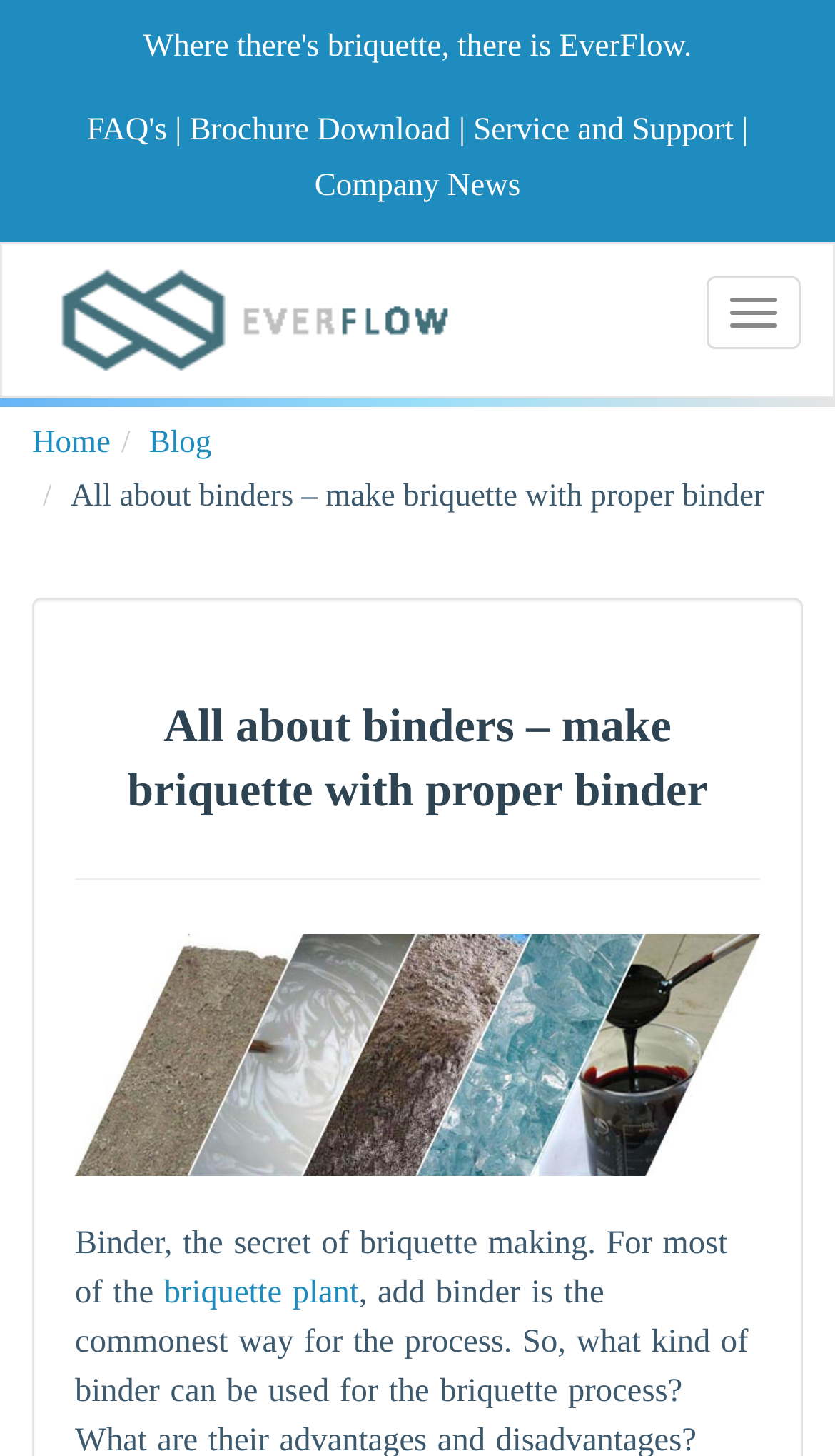Please specify the coordinates of the bounding box for the element that should be clicked to carry out this instruction: "Download brochure". The coordinates must be four float numbers between 0 and 1, formatted as [left, top, right, bottom].

[0.227, 0.078, 0.54, 0.102]